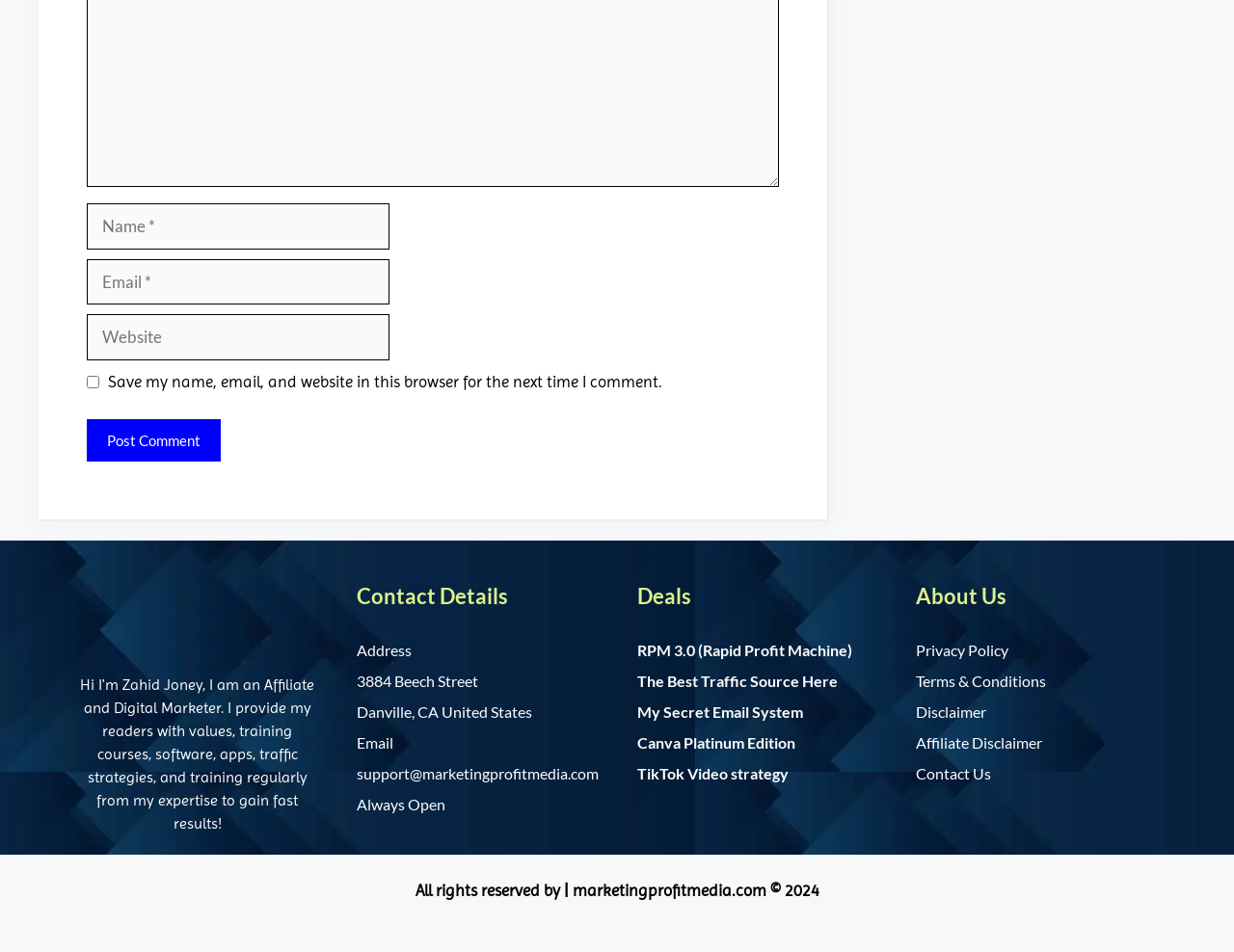Please provide a one-word or phrase answer to the question: 
How many links are there in the 'Deals' section?

5